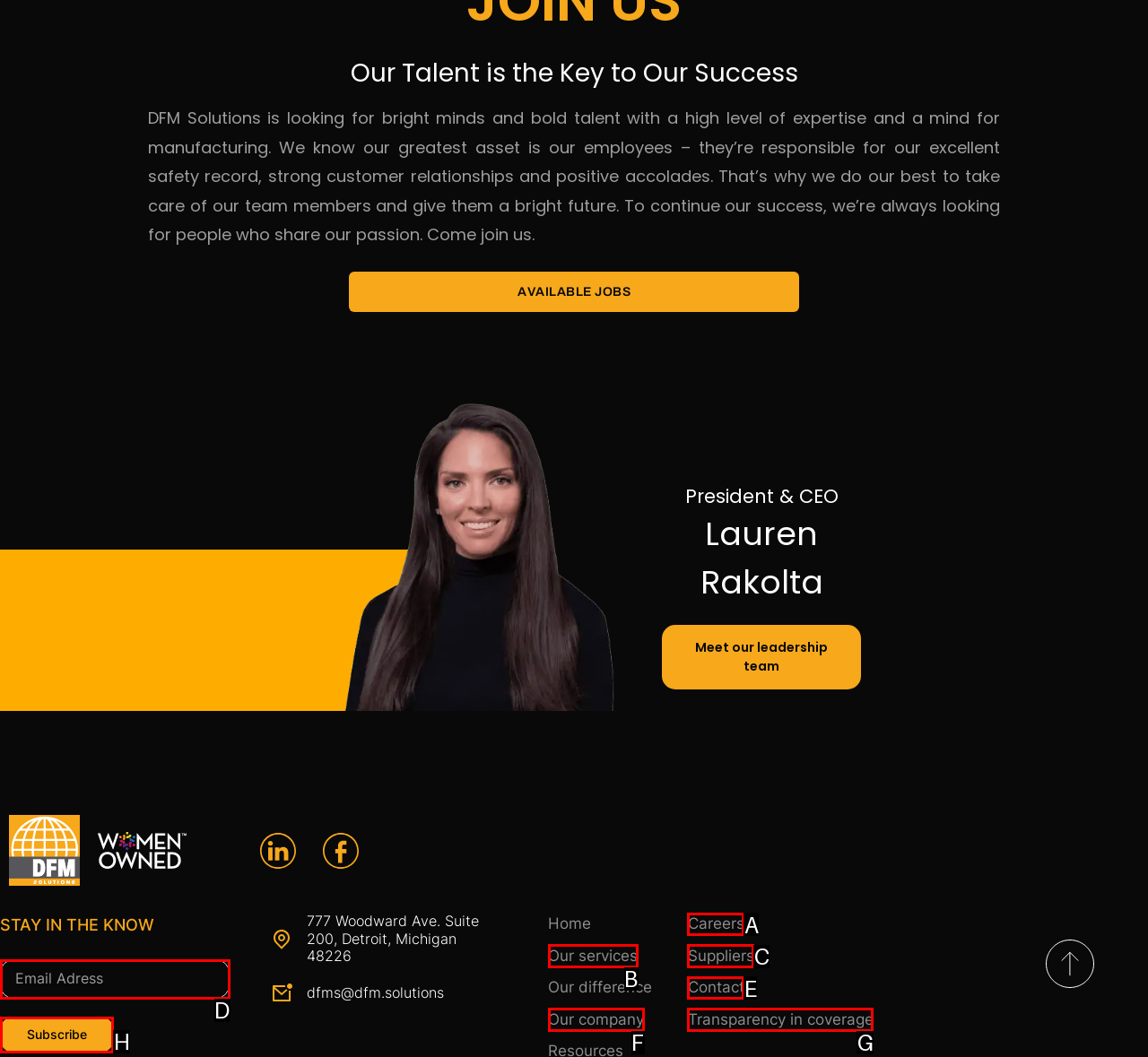From the available options, which lettered element should I click to complete this task: Subscribe to the newsletter?

H